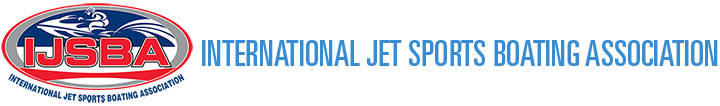What is the main focus of the organization?
Refer to the image and provide a thorough answer to the question.

The logo prominently displays a stylized depiction of a jet ski, symbolizing the association's focus on jet sports and watercraft competitions, which is further emphasized by the branding conveying the IJSBA's commitment to promoting and sanctioning jet sports events.